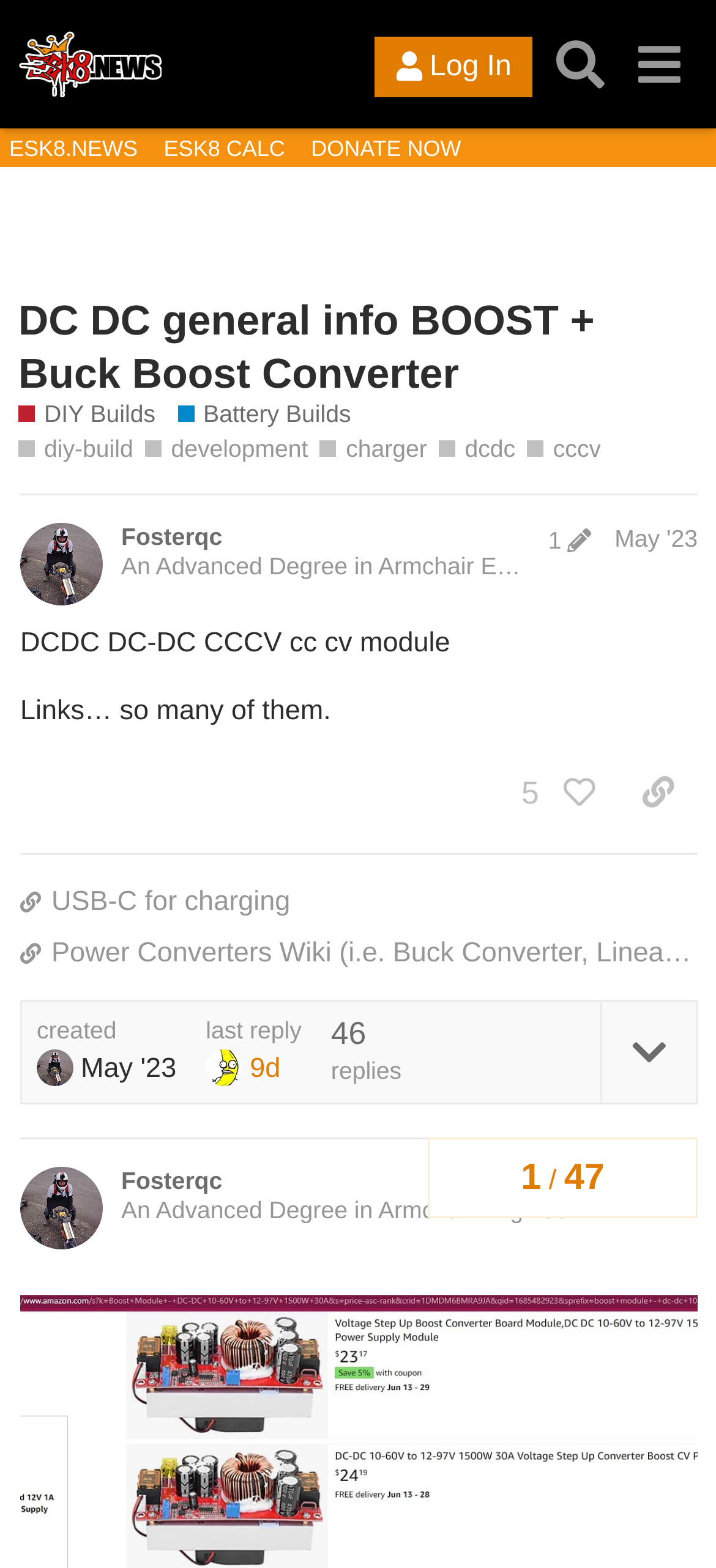Please determine the headline of the webpage and provide its content.

DC DC general info BOOST + Buck Boost Converter